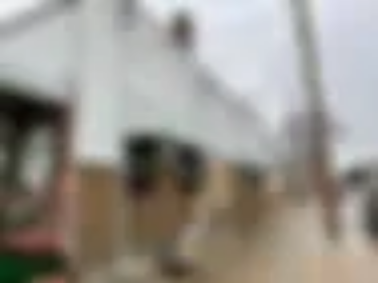What is the color of the sky in the image?
Using the image as a reference, answer the question with a short word or phrase.

Overcast